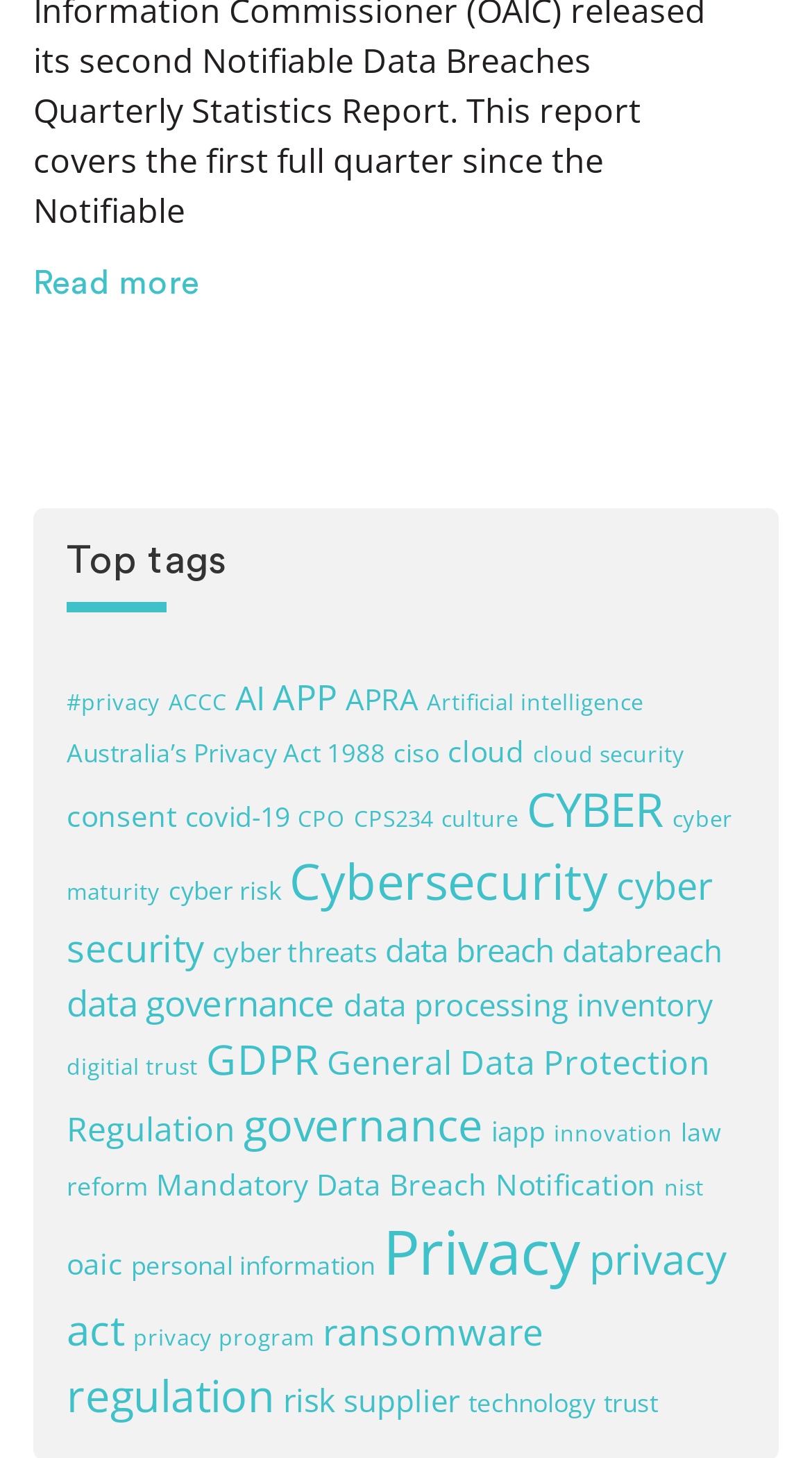Bounding box coordinates are specified in the format (top-left x, top-left y, bottom-right x, bottom-right y). All values are floating point numbers bounded between 0 and 1. Please provide the bounding box coordinate of the region this sentence describes: data processing inventory

[0.423, 0.674, 0.879, 0.702]